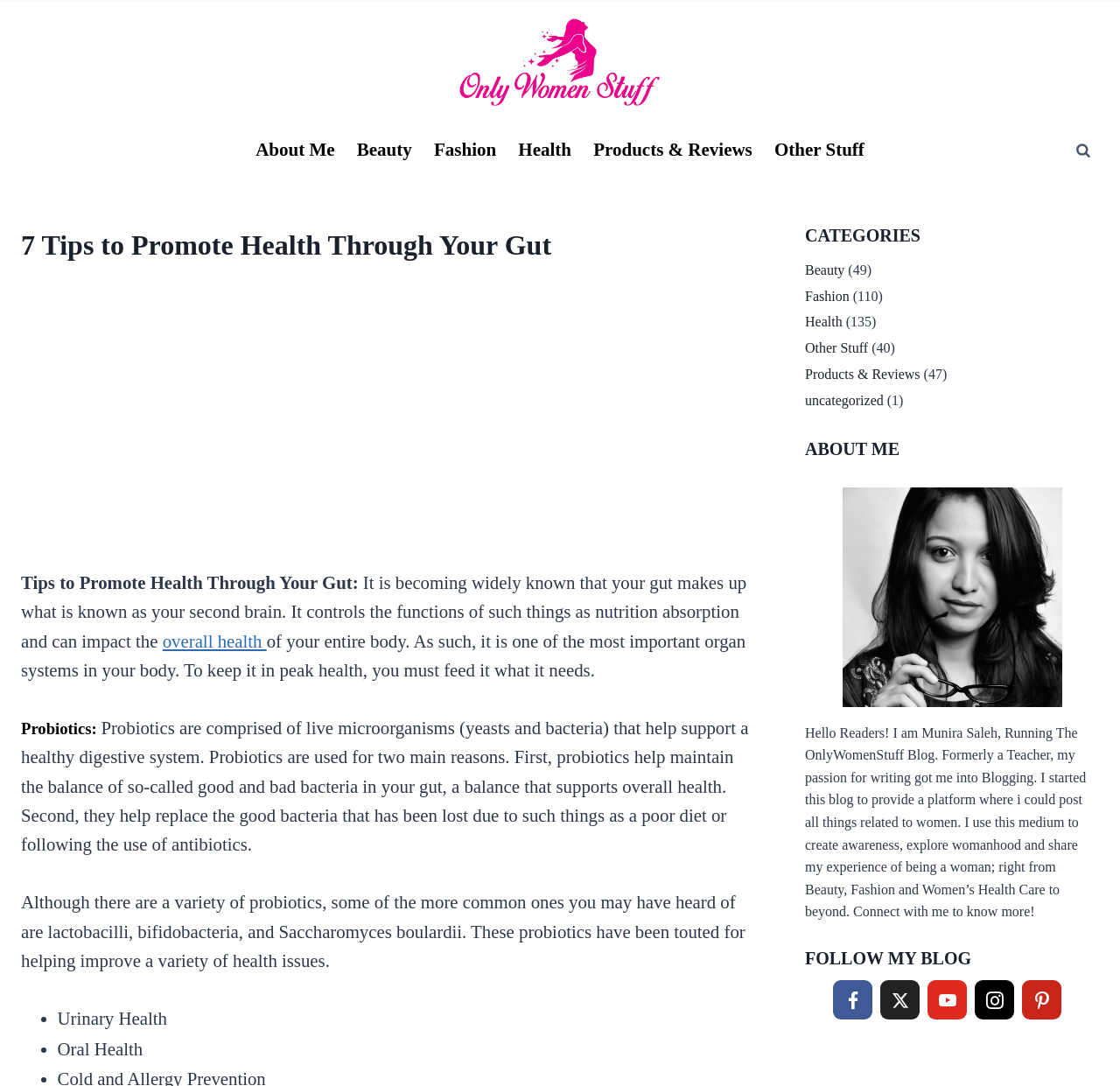What social media platforms can you follow the blog on?
Please answer the question with a single word or phrase, referencing the image.

Facebook, Twitter, YouTube, Instagram, Pinterest